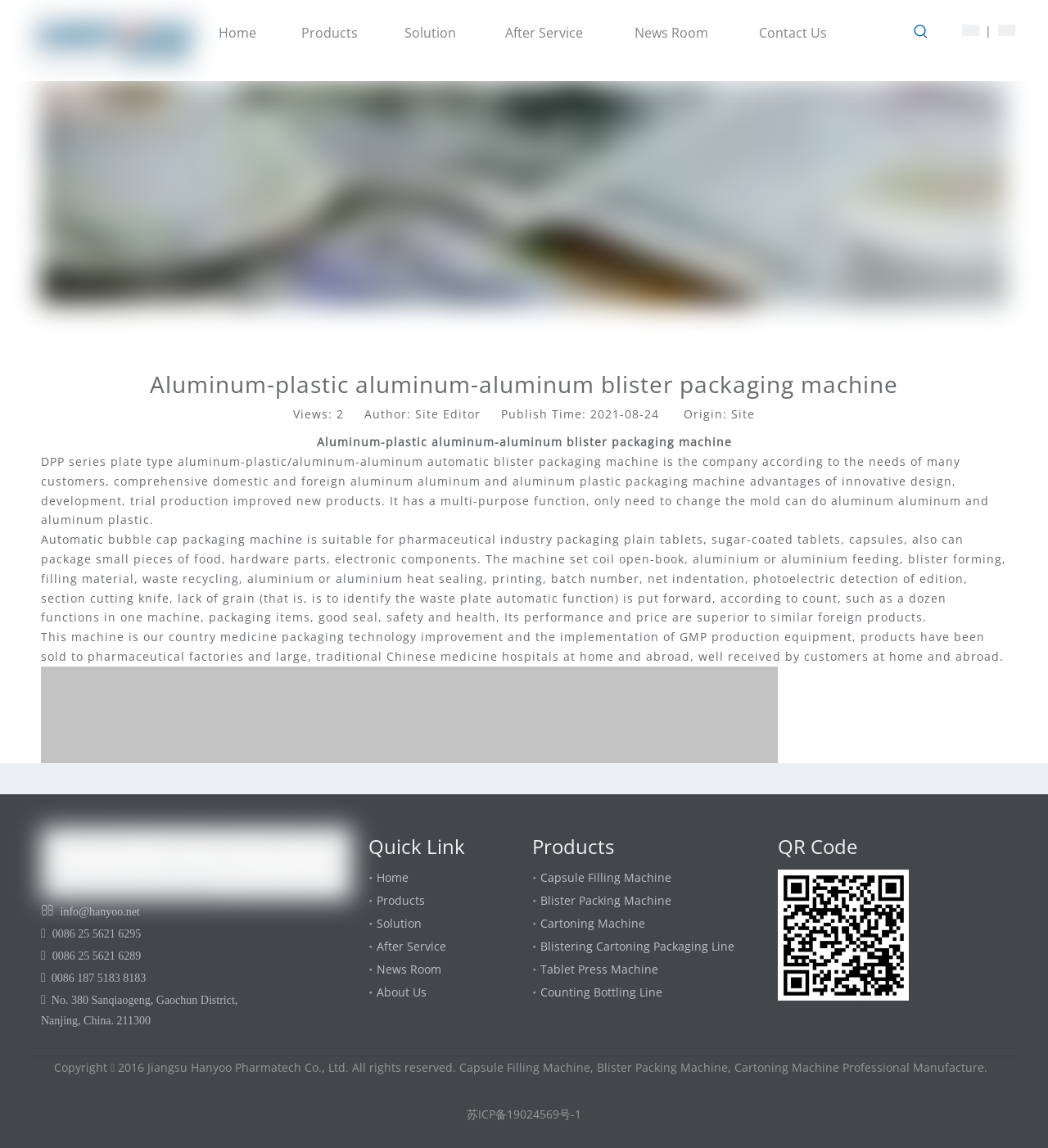Answer this question using a single word or a brief phrase:
What is the name of the company?

Jiangsu Hanyoo Pharmatech Co., Ltd.